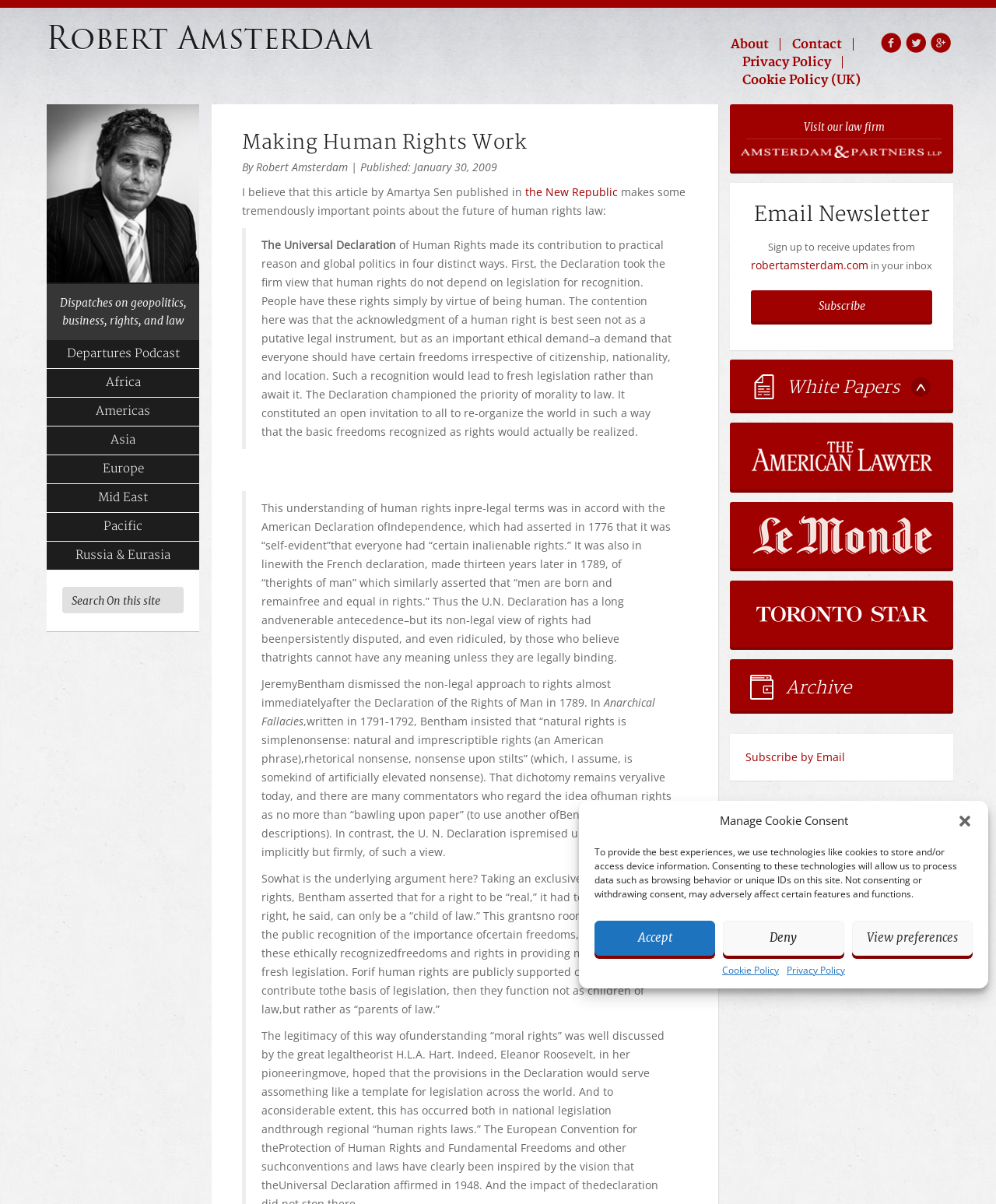Please answer the following question using a single word or phrase: 
What is the author of the article?

Robert Amsterdam